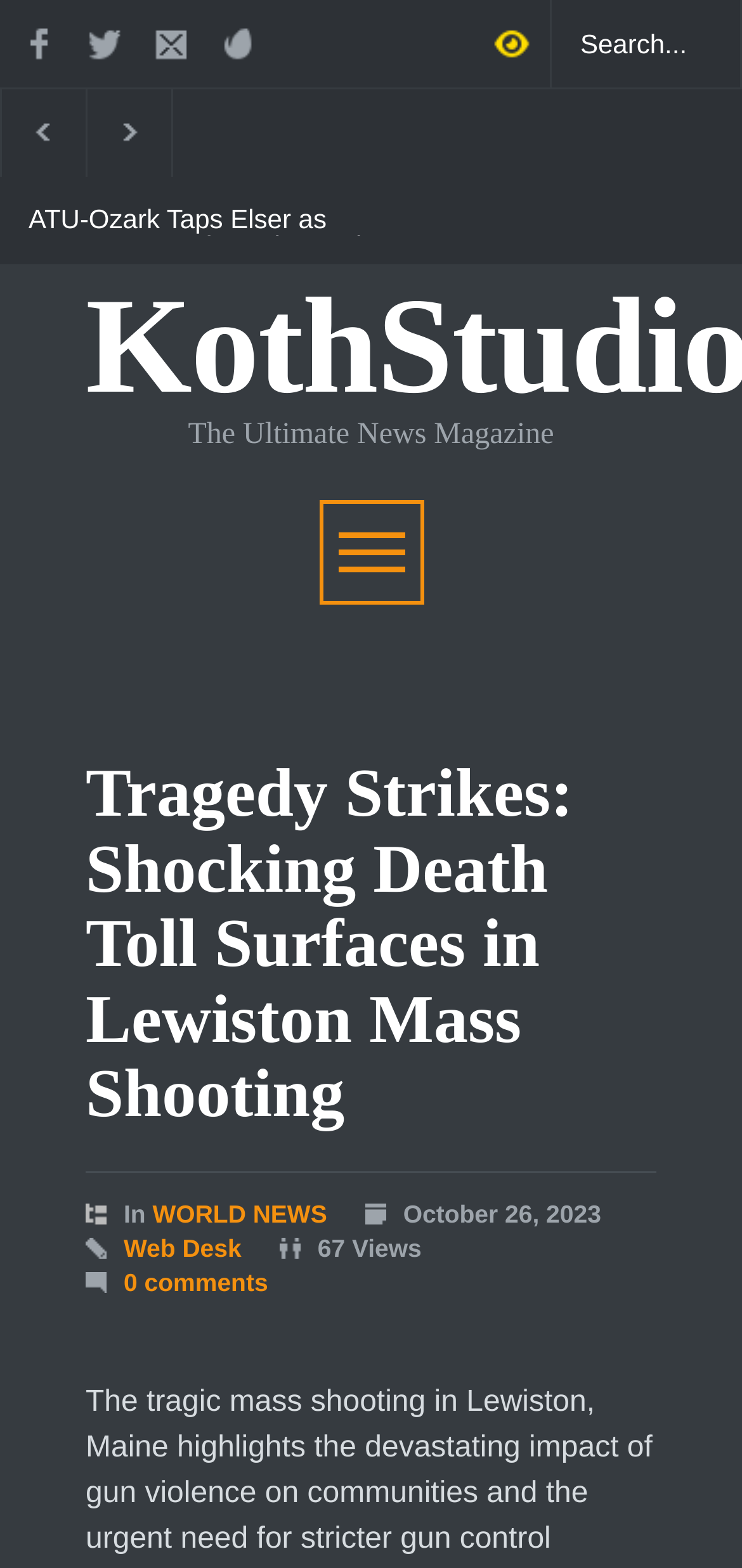What is the title of the main article?
Please provide a detailed and comprehensive answer to the question.

The title of the main article can be found in the heading element with the text 'Tragedy Strikes: Shocking Death Toll Surfaces in Lewiston Mass Shooting' located at the top of the webpage, below the news magazine name.